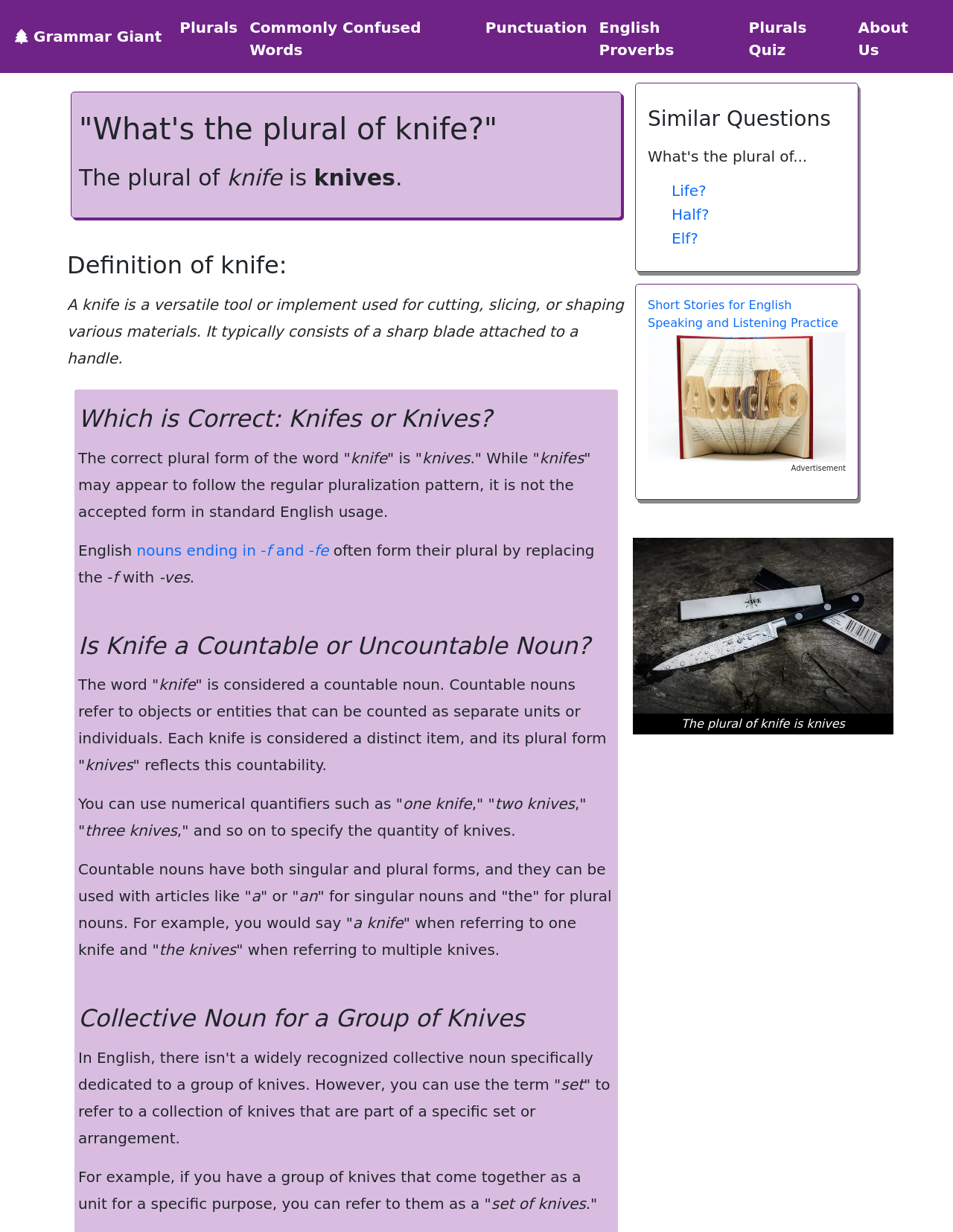Determine the bounding box coordinates of the element's region needed to click to follow the instruction: "Visit the 'Short Stories for English Speaking and Listening Practice' page". Provide these coordinates as four float numbers between 0 and 1, formatted as [left, top, right, bottom].

[0.68, 0.242, 0.88, 0.268]